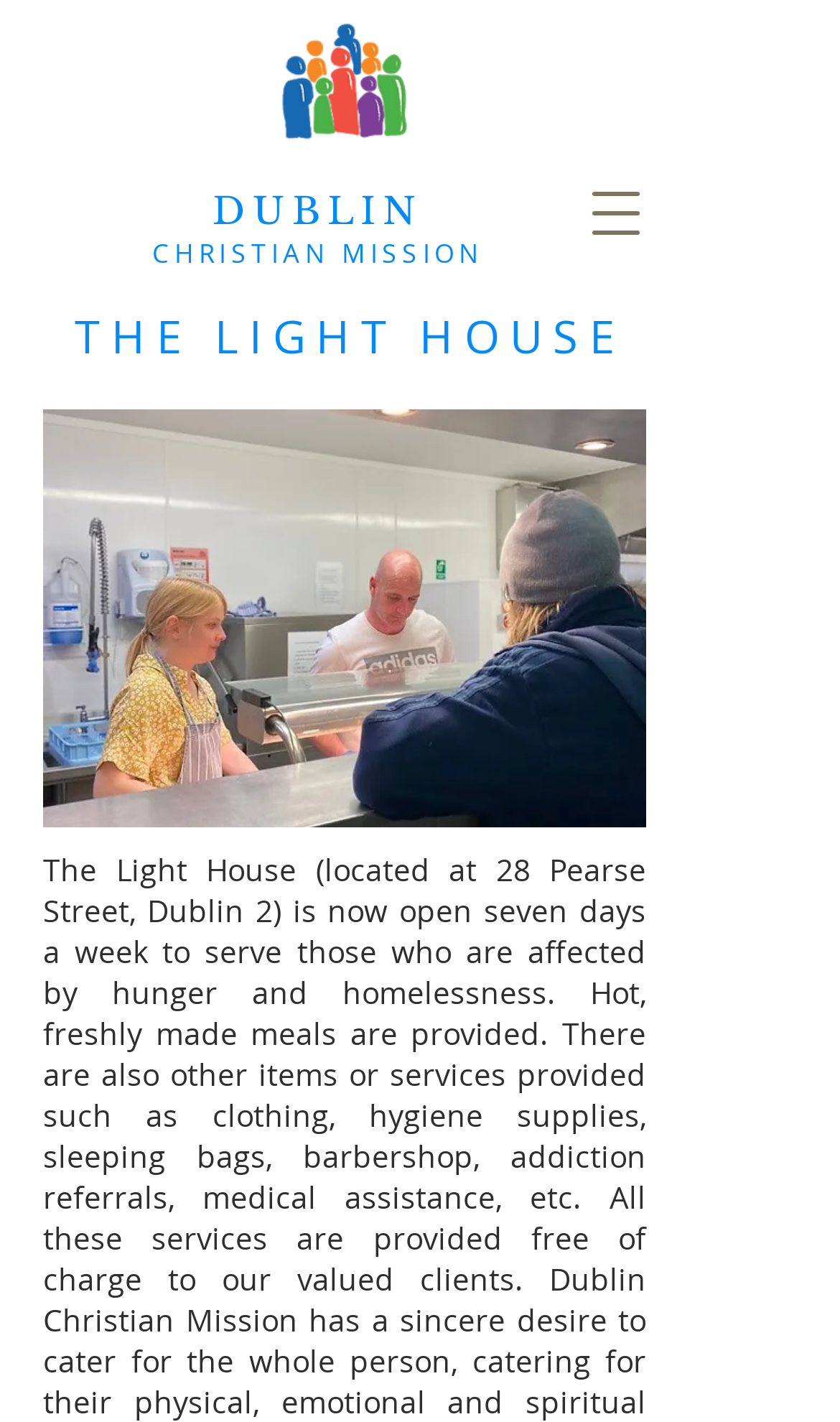By analyzing the image, answer the following question with a detailed response: What is the name of the city?

The answer can be found by looking at the heading element 'DUBLIN' which is located at the top of the webpage, indicating that the webpage is related to Dublin.